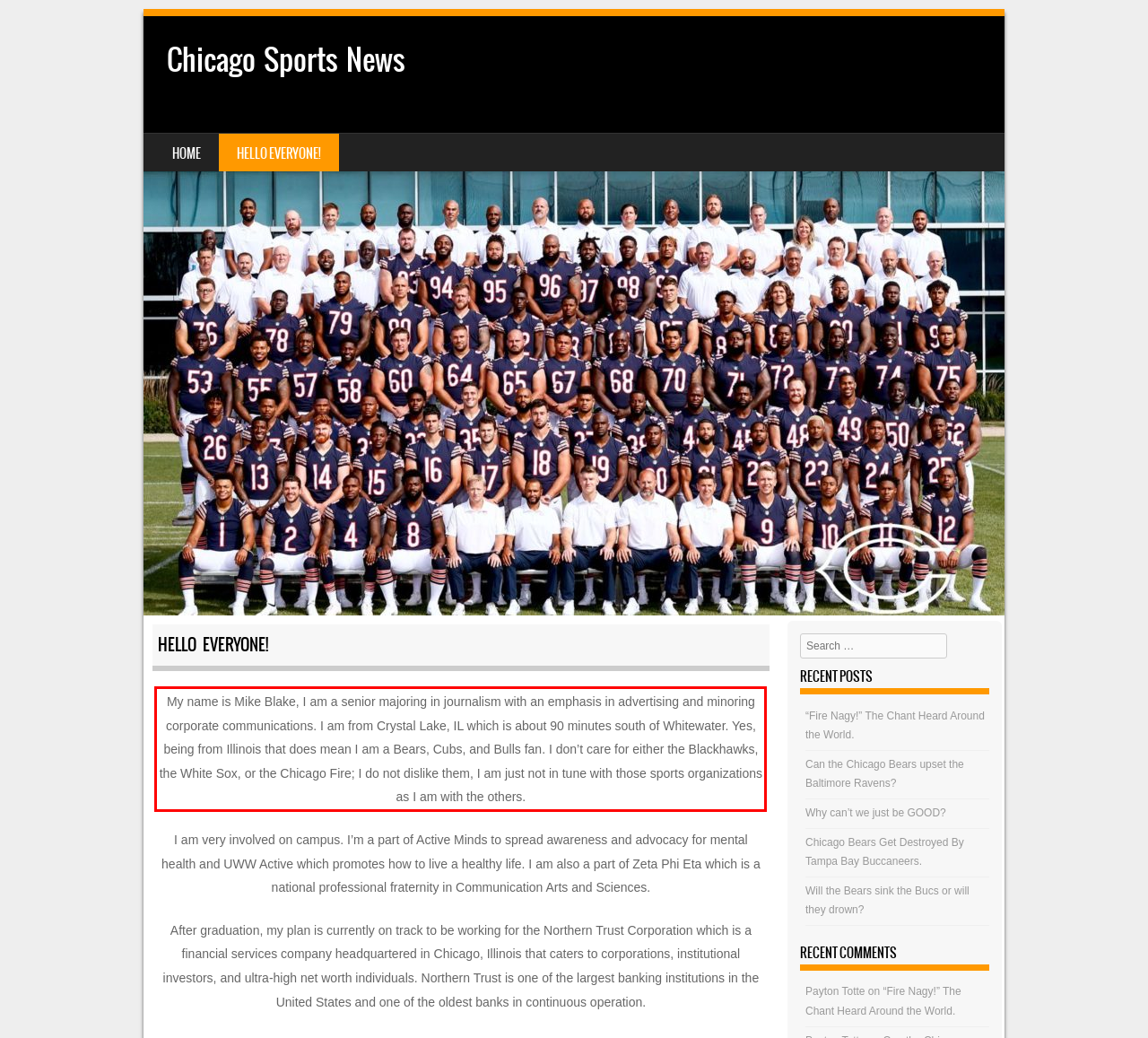Please look at the screenshot provided and find the red bounding box. Extract the text content contained within this bounding box.

My name is Mike Blake, I am a senior majoring in journalism with an emphasis in advertising and minoring corporate communications. I am from Crystal Lake, IL which is about 90 minutes south of Whitewater. Yes, being from Illinois that does mean I am a Bears, Cubs, and Bulls fan. I don’t care for either the Blackhawks, the White Sox, or the Chicago Fire; I do not dislike them, I am just not in tune with those sports organizations as I am with the others.